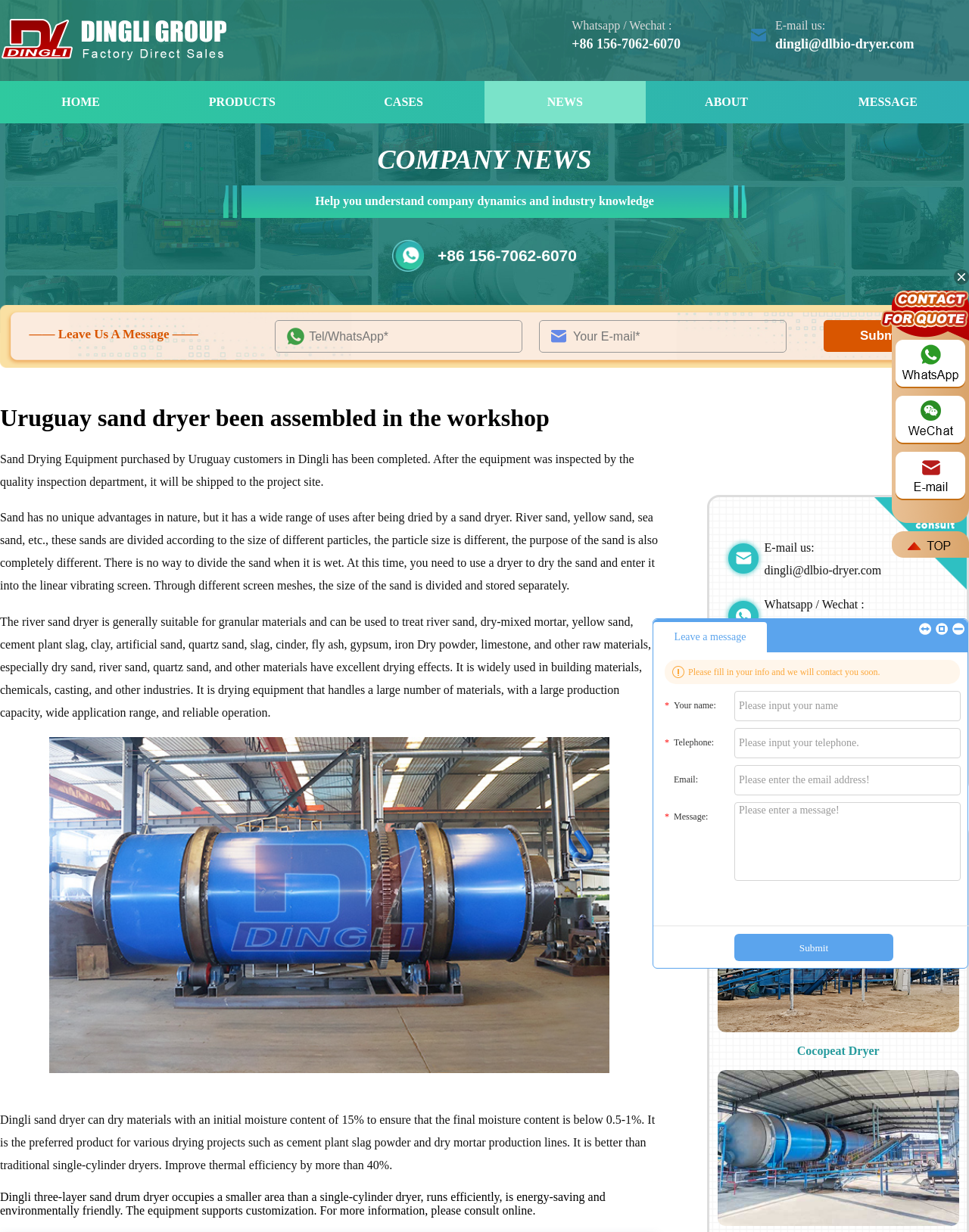Respond with a single word or short phrase to the following question: 
What is the company's contact email?

dingli@dlbio-dryer.com